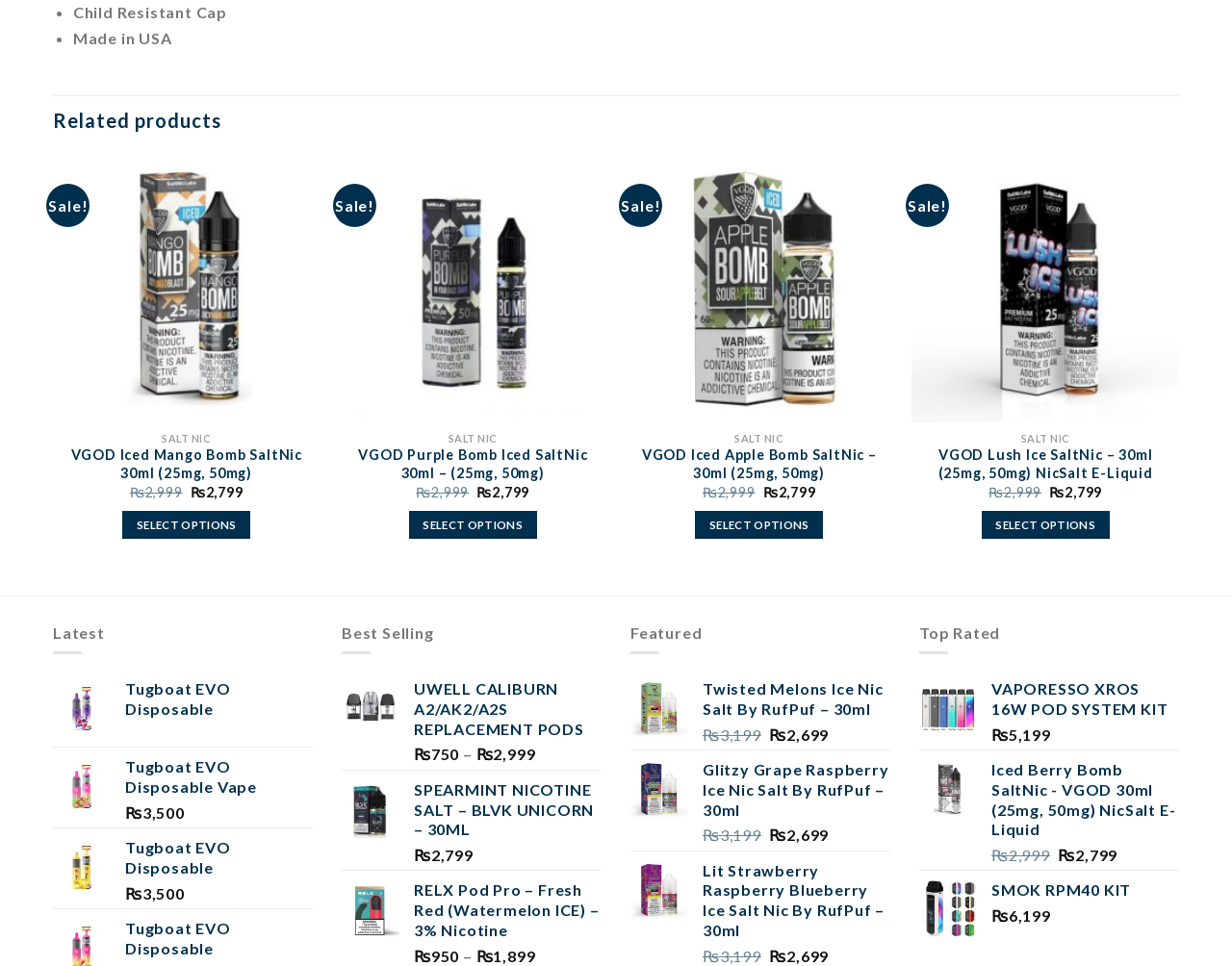Can you find the bounding box coordinates for the element that needs to be clicked to execute this instruction: "View QUICK VIEW"? The coordinates should be given as four float numbers between 0 and 1, i.e., [left, top, right, bottom].

[0.043, 0.438, 0.26, 0.465]